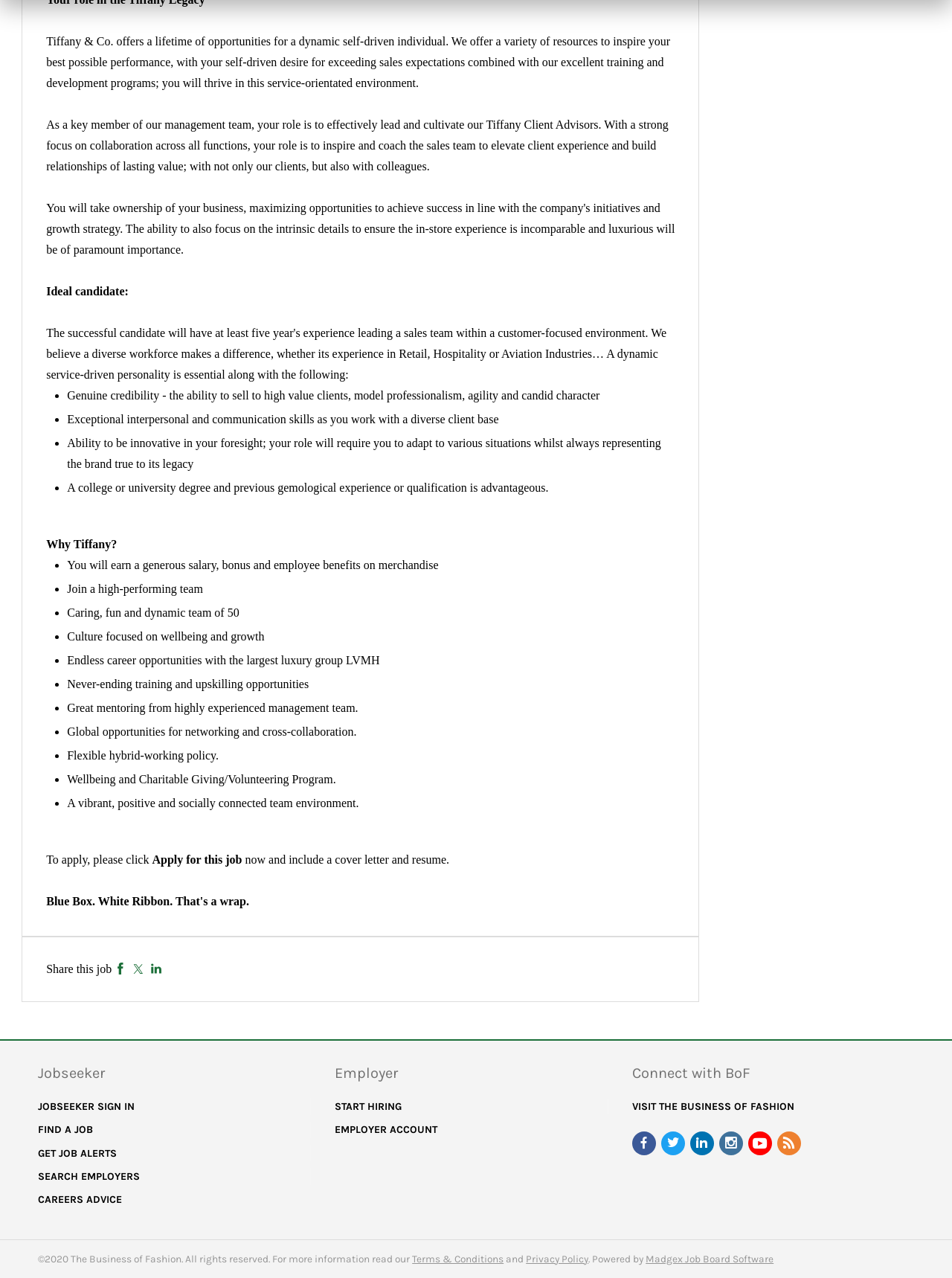Can you identify the bounding box coordinates of the clickable region needed to carry out this instruction: 'Search for employers'? The coordinates should be four float numbers within the range of 0 to 1, stated as [left, top, right, bottom].

[0.04, 0.916, 0.147, 0.925]